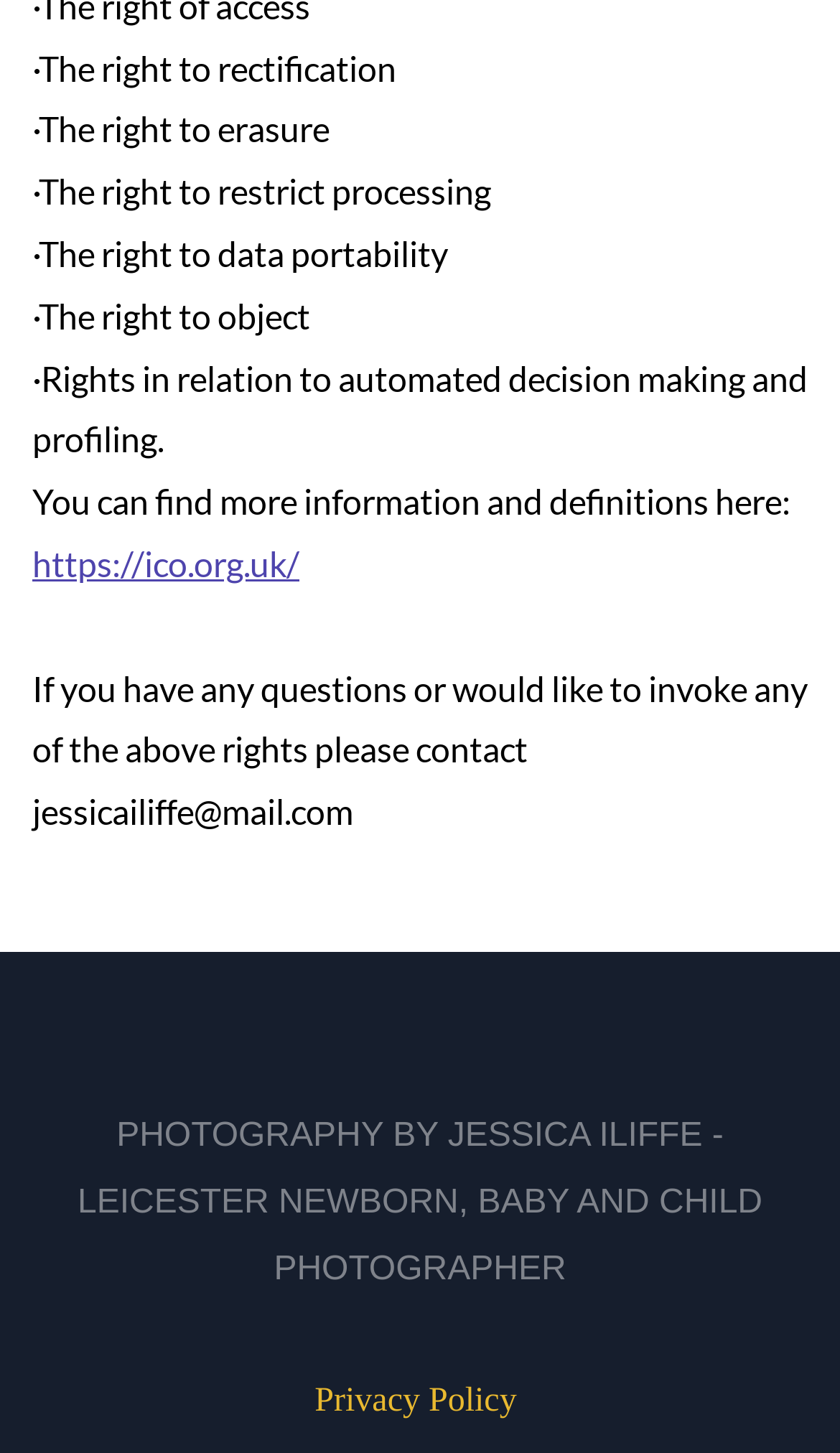Using the description: "https://ico.org.uk/", determine the UI element's bounding box coordinates. Ensure the coordinates are in the format of four float numbers between 0 and 1, i.e., [left, top, right, bottom].

[0.038, 0.373, 0.356, 0.402]